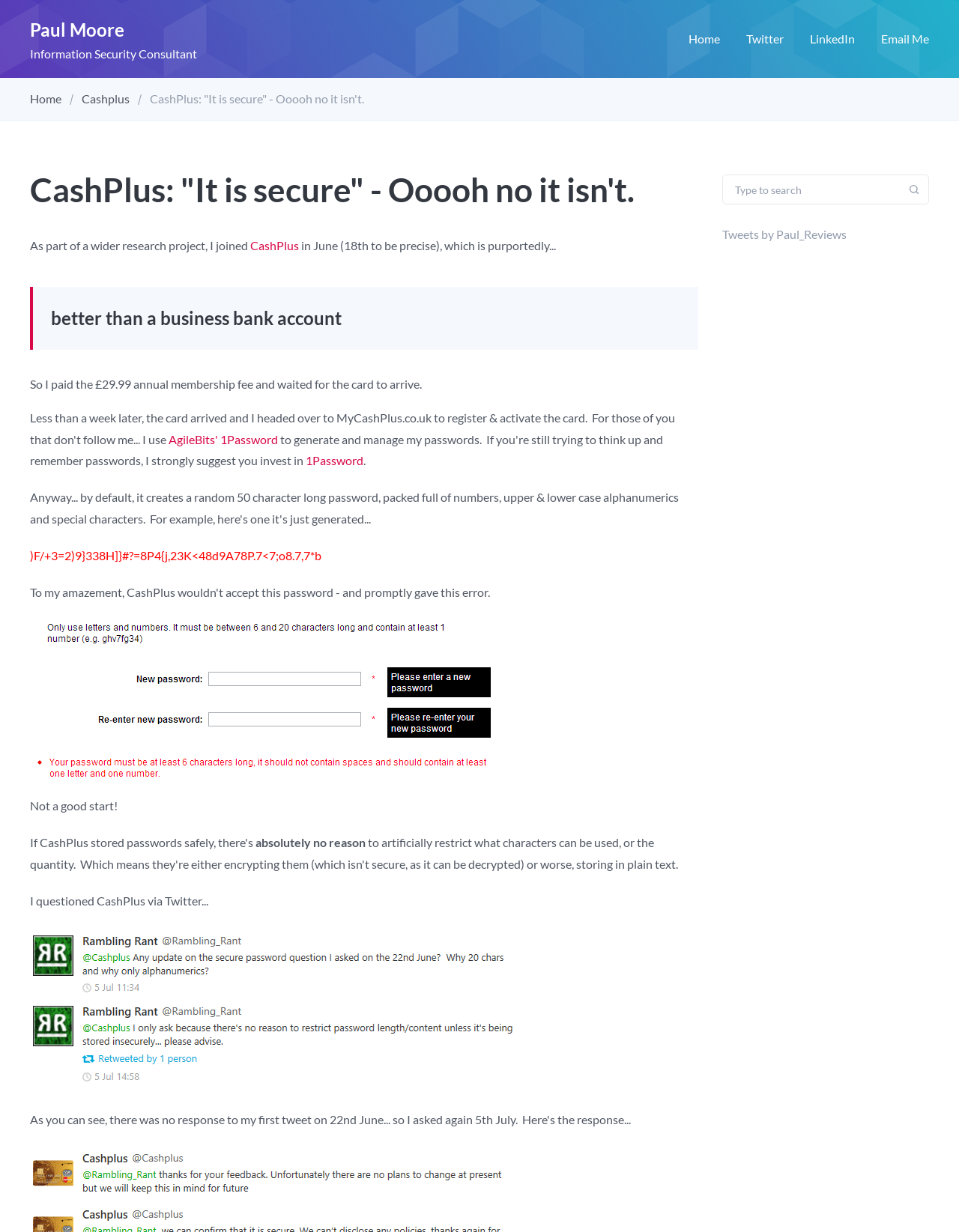Locate the bounding box coordinates of the item that should be clicked to fulfill the instruction: "Click on the 'Twitter' link".

[0.778, 0.026, 0.817, 0.037]